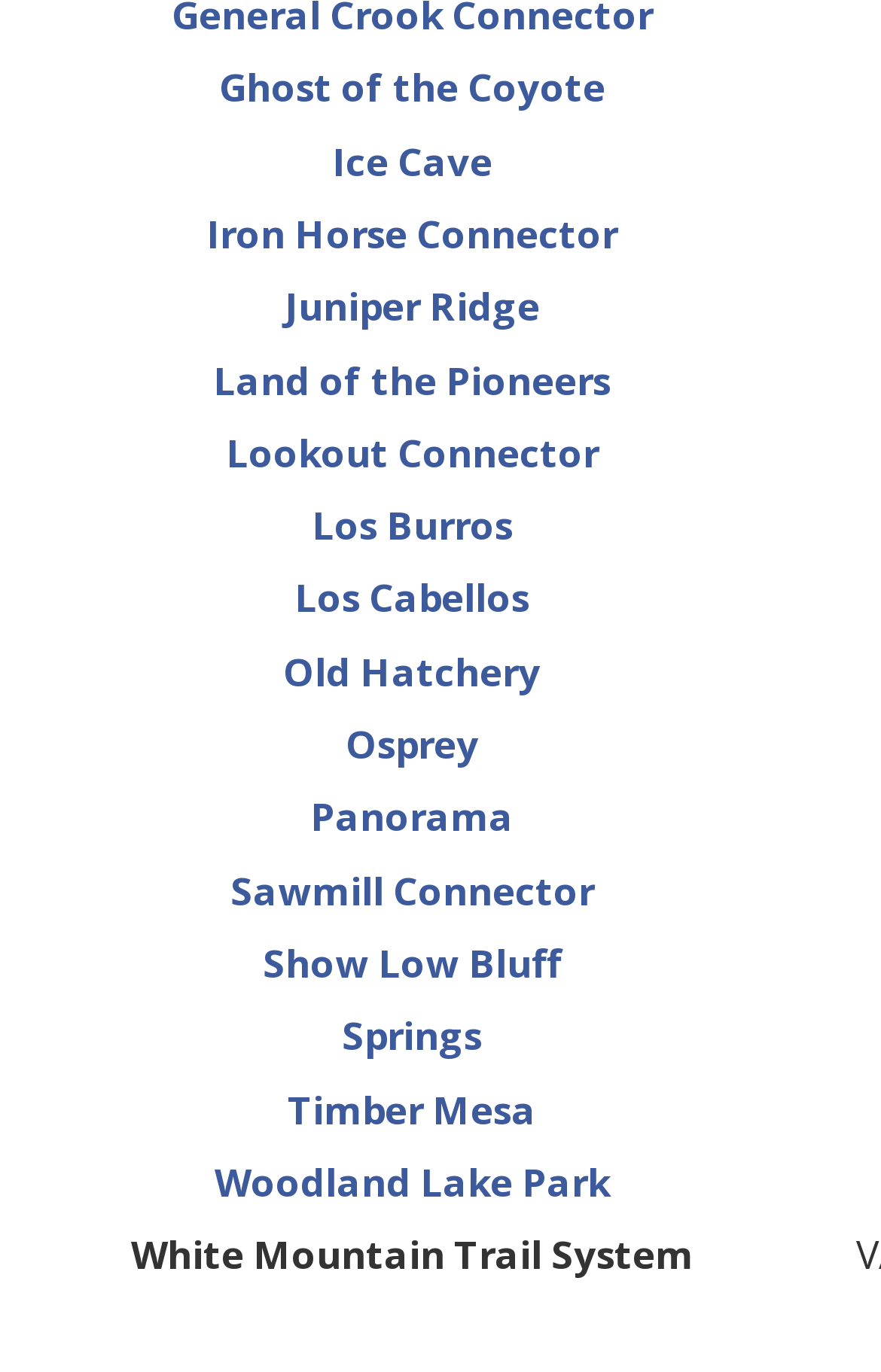From the given element description: "Iron Horse Connector", find the bounding box for the UI element. Provide the coordinates as four float numbers between 0 and 1, in the order [left, top, right, bottom].

[0.234, 0.151, 0.701, 0.189]